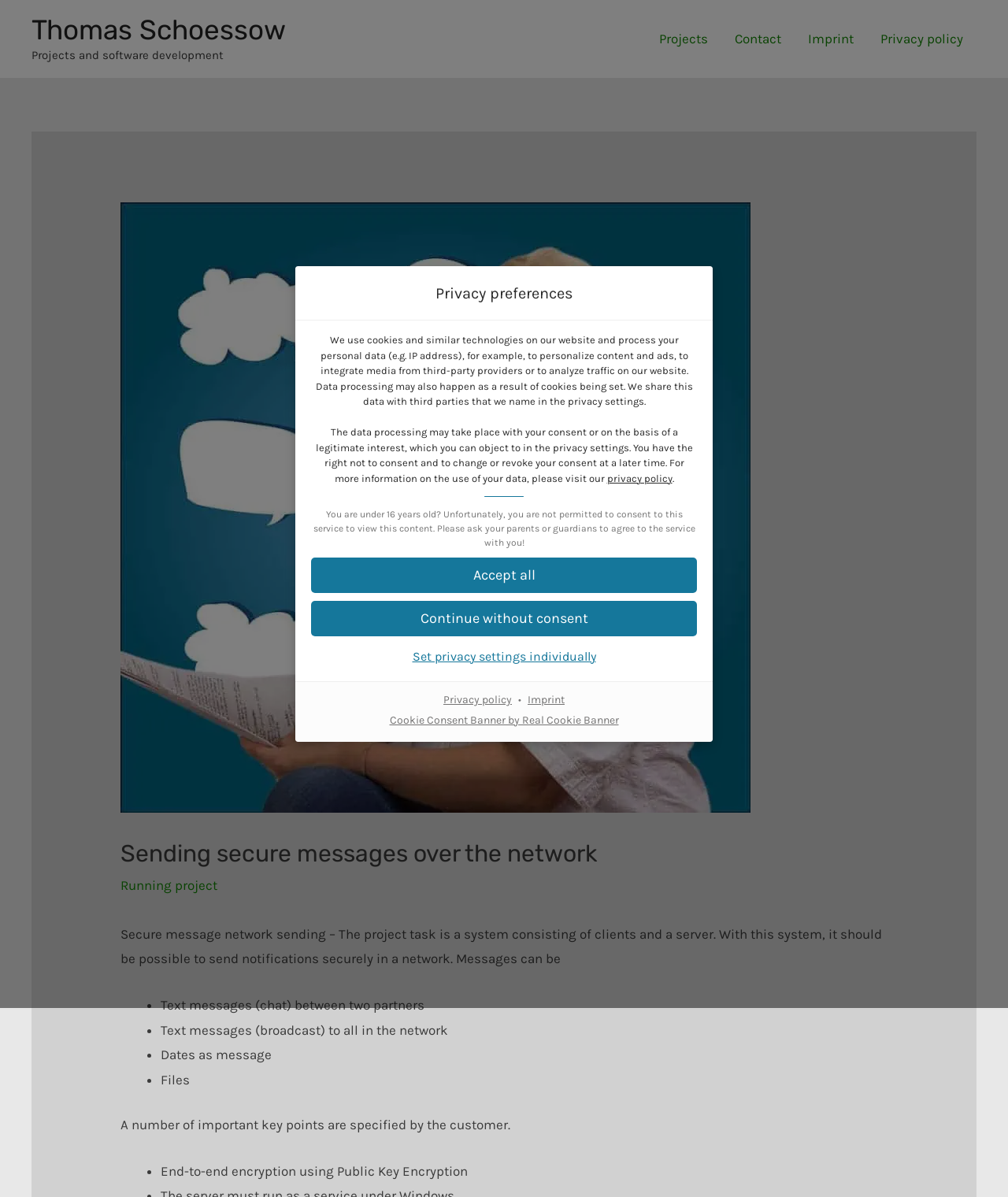How many buttons are there in the privacy preferences dialog?
Give a single word or phrase answer based on the content of the image.

2